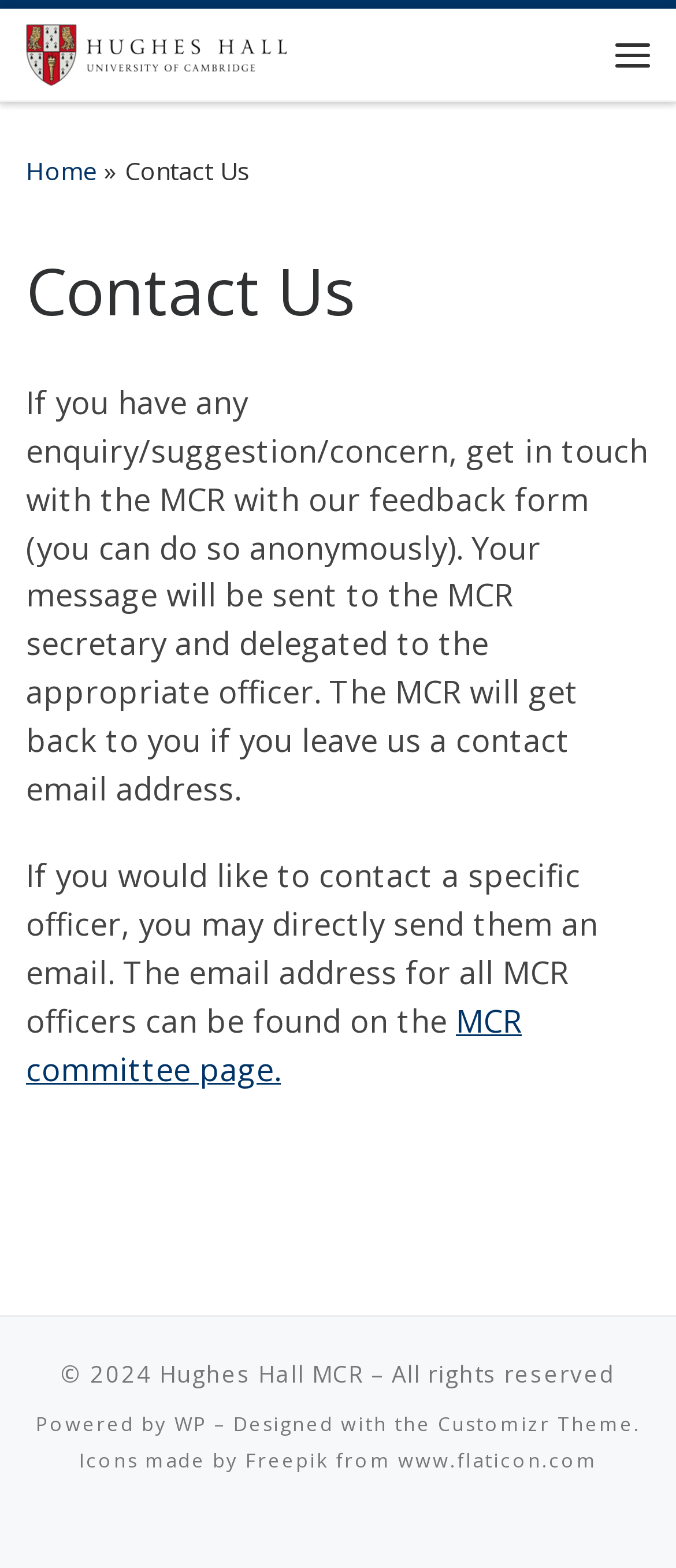Please determine the bounding box coordinates for the element with the description: "www.flaticon.com".

[0.588, 0.923, 0.883, 0.939]